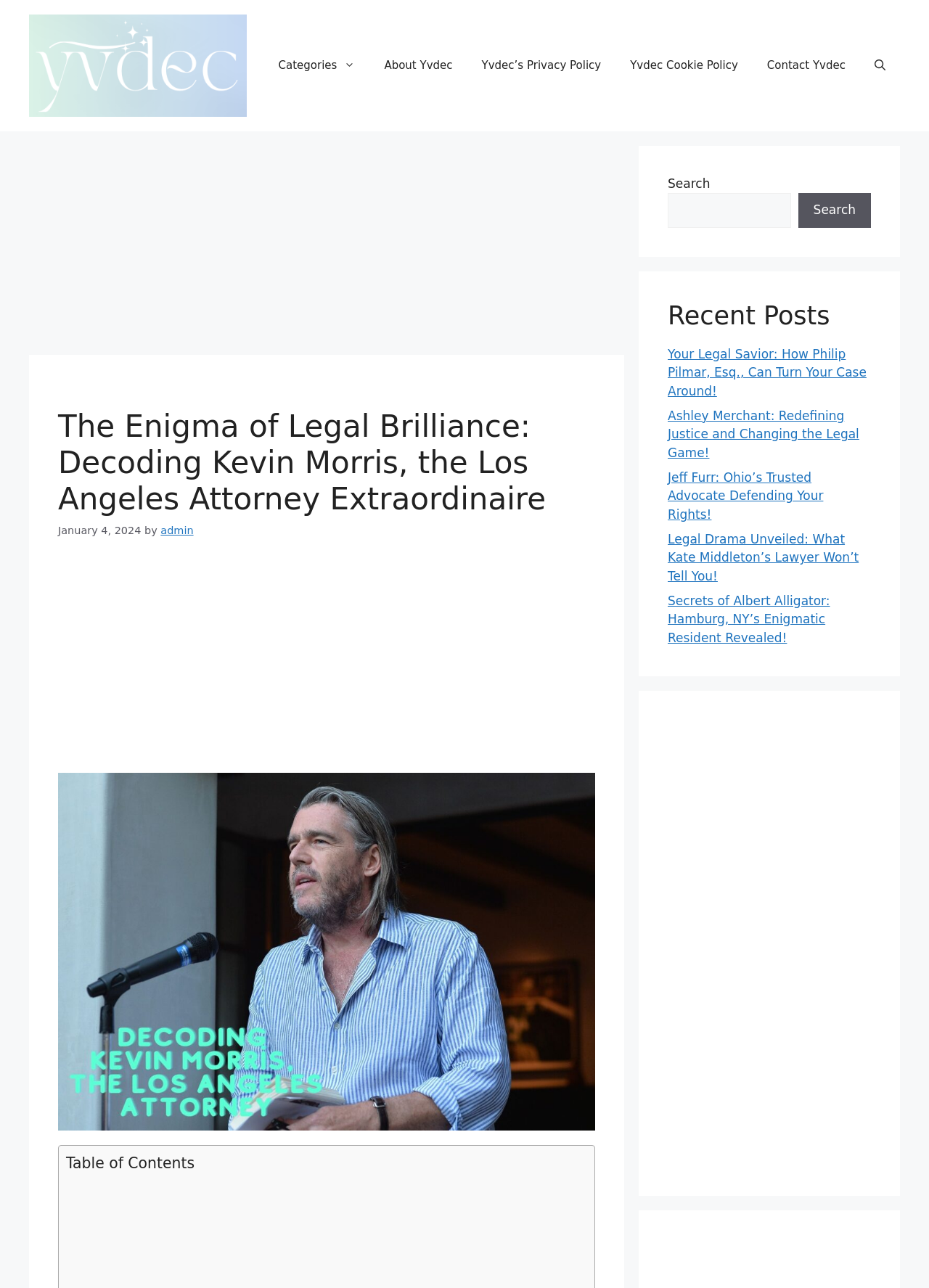Indicate the bounding box coordinates of the element that must be clicked to execute the instruction: "Read the 'Recent Posts'". The coordinates should be given as four float numbers between 0 and 1, i.e., [left, top, right, bottom].

[0.719, 0.233, 0.938, 0.257]